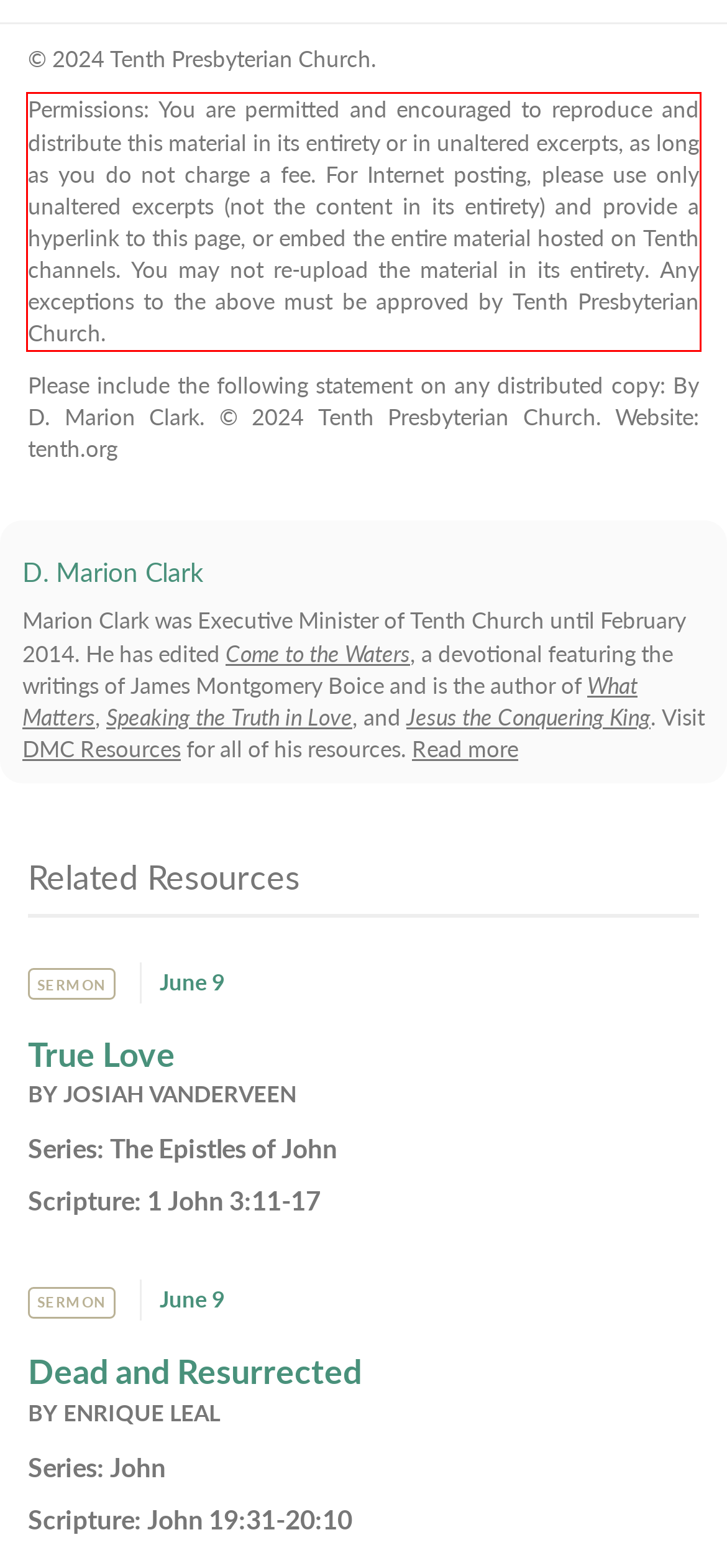Please perform OCR on the UI element surrounded by the red bounding box in the given webpage screenshot and extract its text content.

Permissions: You are permitted and encouraged to reproduce and distribute this material in its entirety or in unaltered excerpts, as long as you do not charge a fee. For Internet posting, please use only unaltered excerpts (not the content in its entirety) and provide a hyperlink to this page, or embed the entire material hosted on Tenth channels. You may not re-upload the material in its entirety. Any exceptions to the above must be approved by Tenth Presbyterian Church.